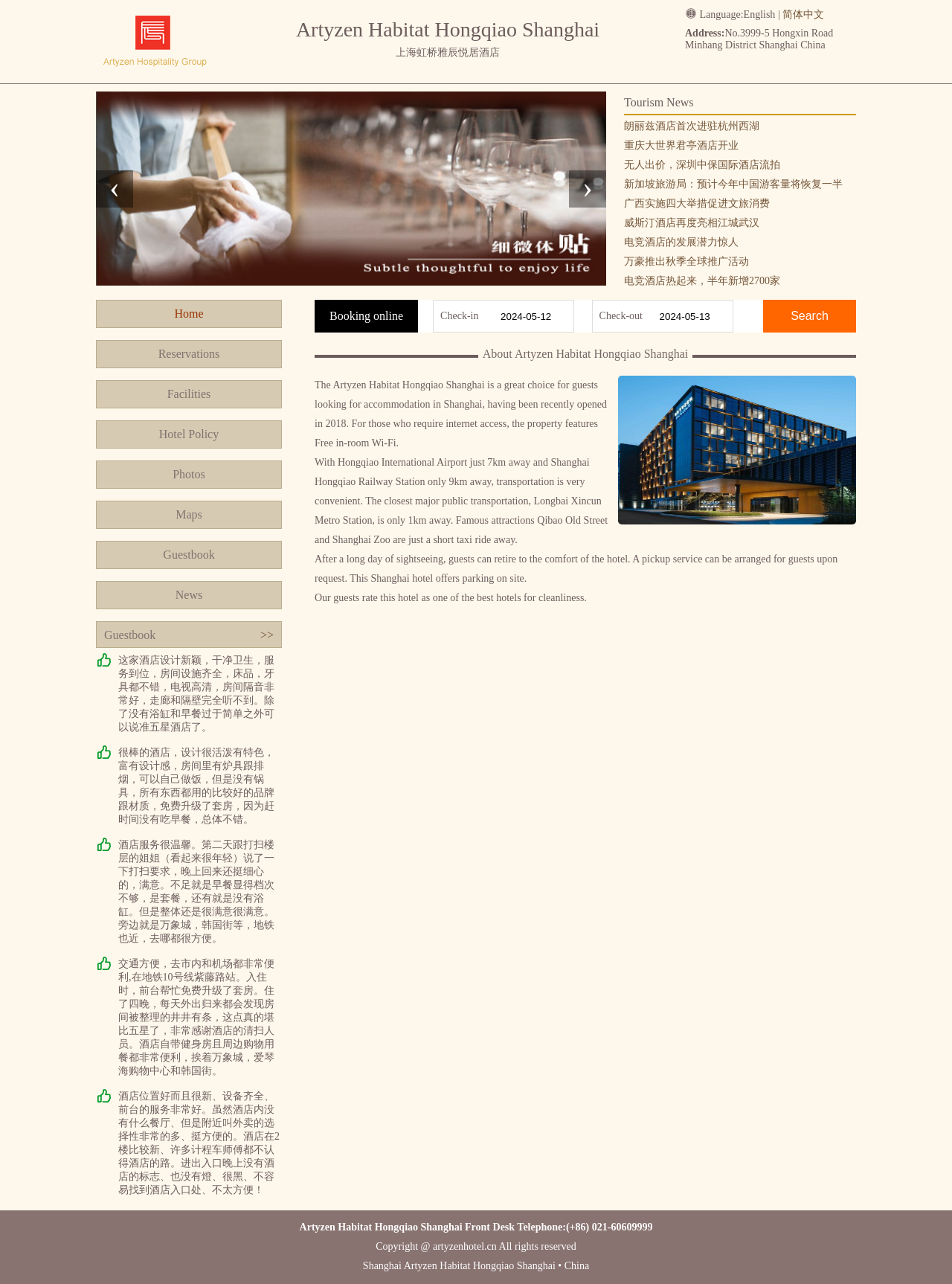Identify the bounding box coordinates of the clickable region to carry out the given instruction: "Click the 'Previous' button".

[0.101, 0.132, 0.14, 0.161]